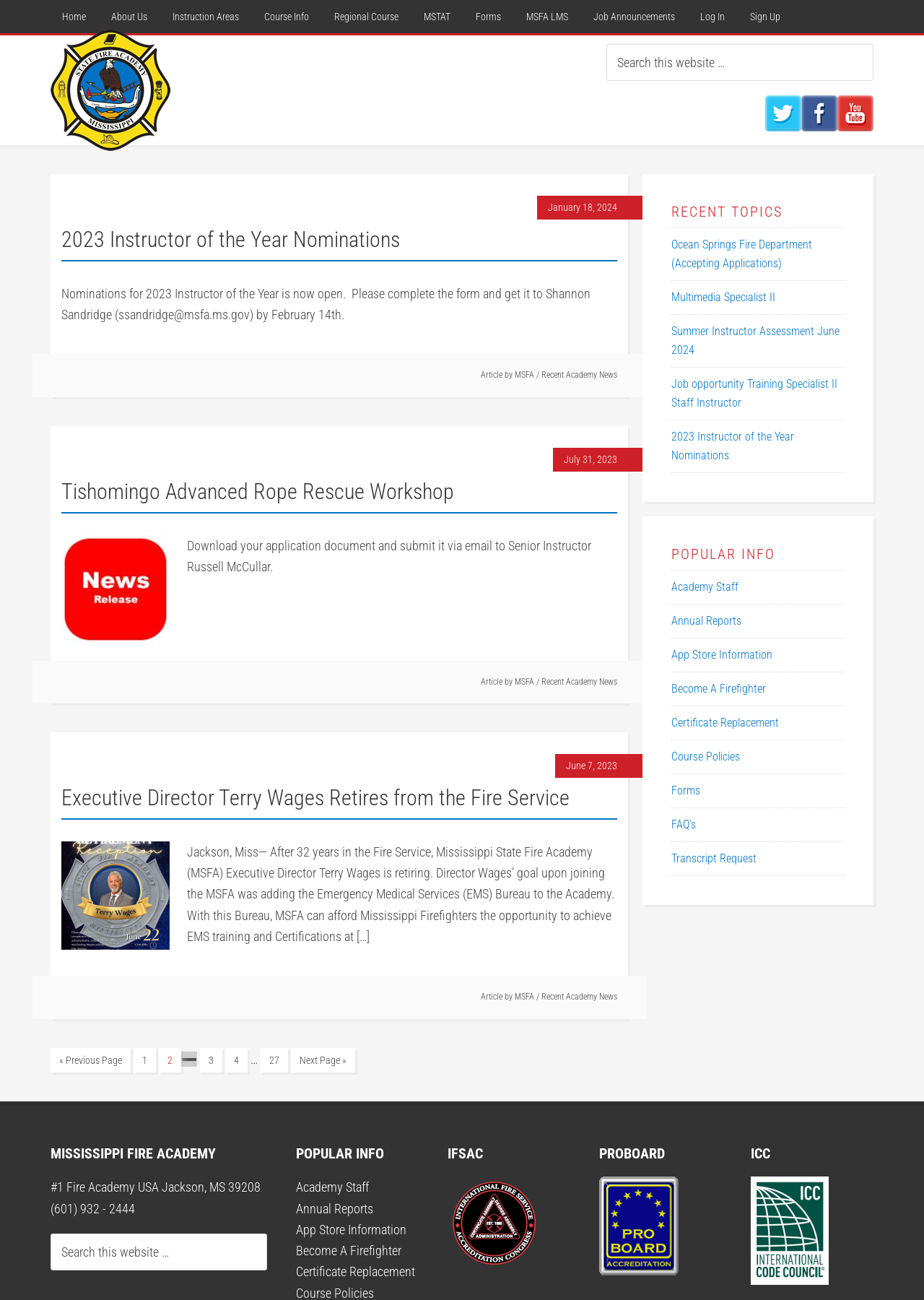Determine the bounding box coordinates of the element's region needed to click to follow the instruction: "Go to Home page". Provide these coordinates as four float numbers between 0 and 1, formatted as [left, top, right, bottom].

[0.055, 0.0, 0.105, 0.026]